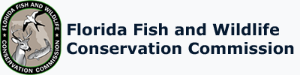Provide a comprehensive description of the image.

The image is the logo of the Florida Fish and Wildlife Conservation Commission. It features a circular design containing a stylized depiction of aquatic and terrestrial wildlife, emphasizing the commission's commitment to conservation. The text "Florida Fish and Wildlife Conservation Commission" is displayed prominently, reinforcing the organization's mission to manage and protect Florida's diverse natural resources. The logo serves as a visual representation of the agency's role in promoting sustainable practices and wildlife conservation throughout the state.